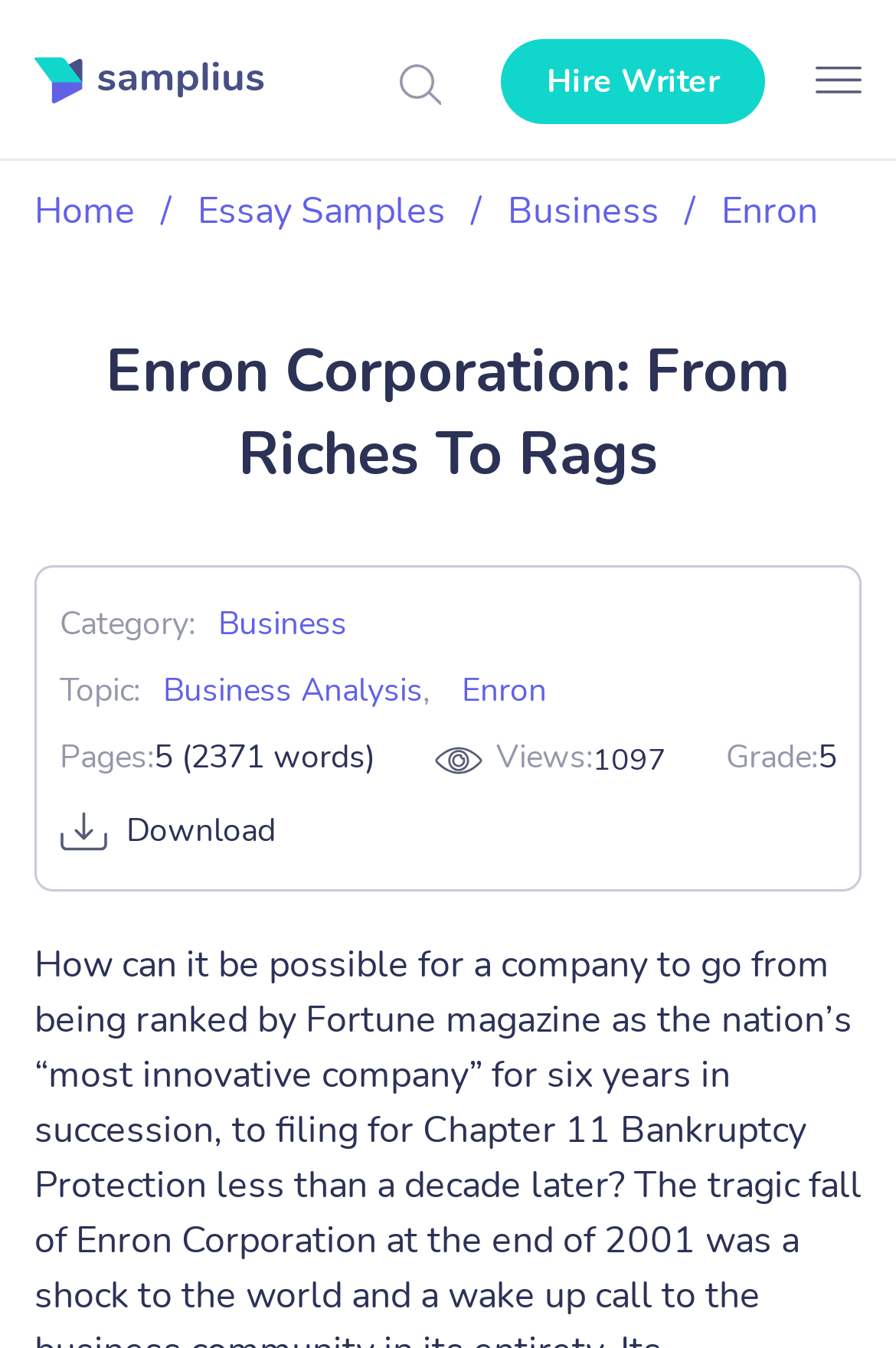Provide the bounding box coordinates for the UI element that is described as: "Business".

[0.567, 0.138, 0.736, 0.176]